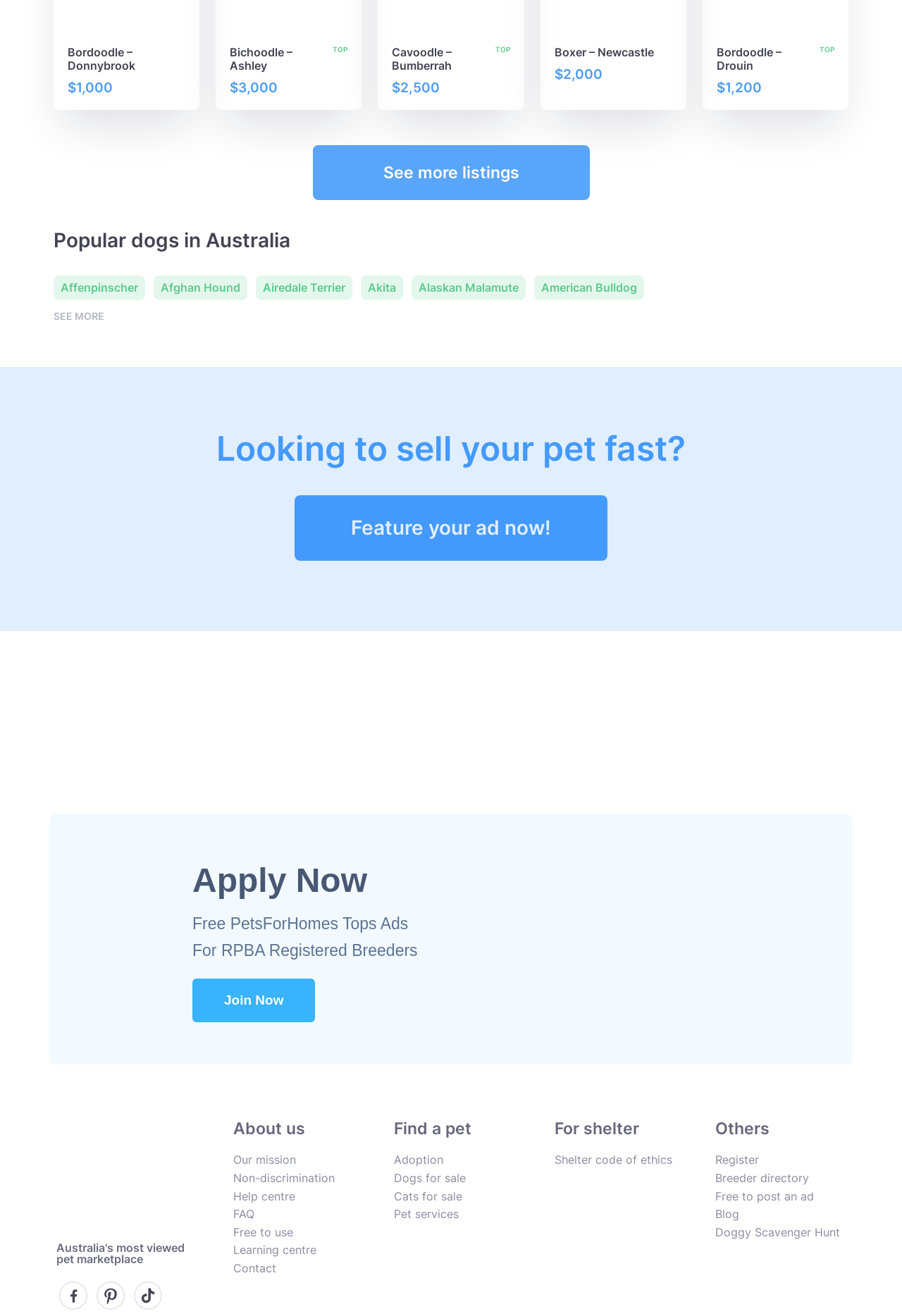Locate the bounding box coordinates of the element to click to perform the following action: 'View Australian Shepherd'. The coordinates should be given as four float values between 0 and 1, in the form of [left, top, right, bottom].

[0.571, 0.234, 0.709, 0.253]